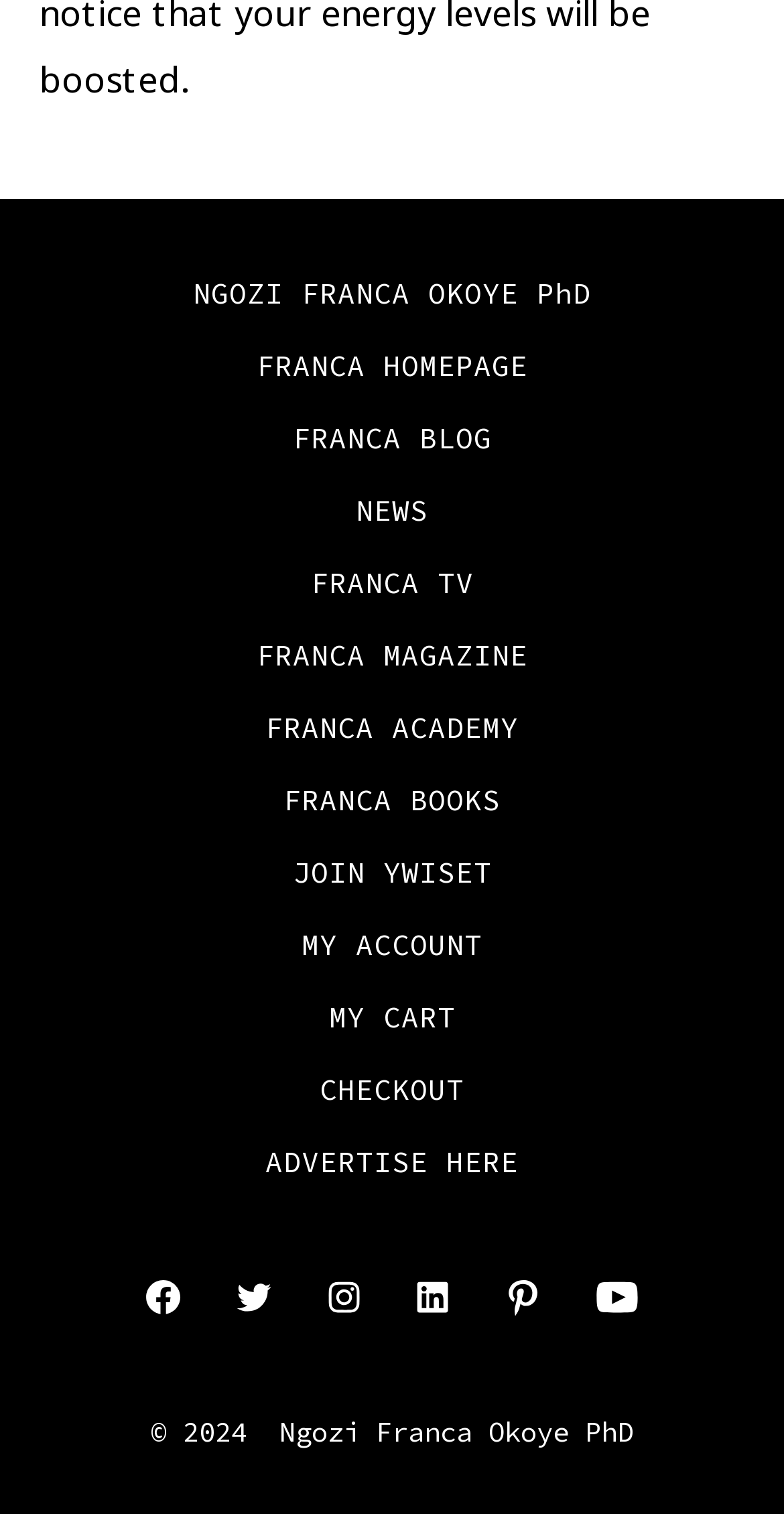Please identify the bounding box coordinates of the element's region that should be clicked to execute the following instruction: "advertise here". The bounding box coordinates must be four float numbers between 0 and 1, i.e., [left, top, right, bottom].

[0.226, 0.744, 0.774, 0.791]